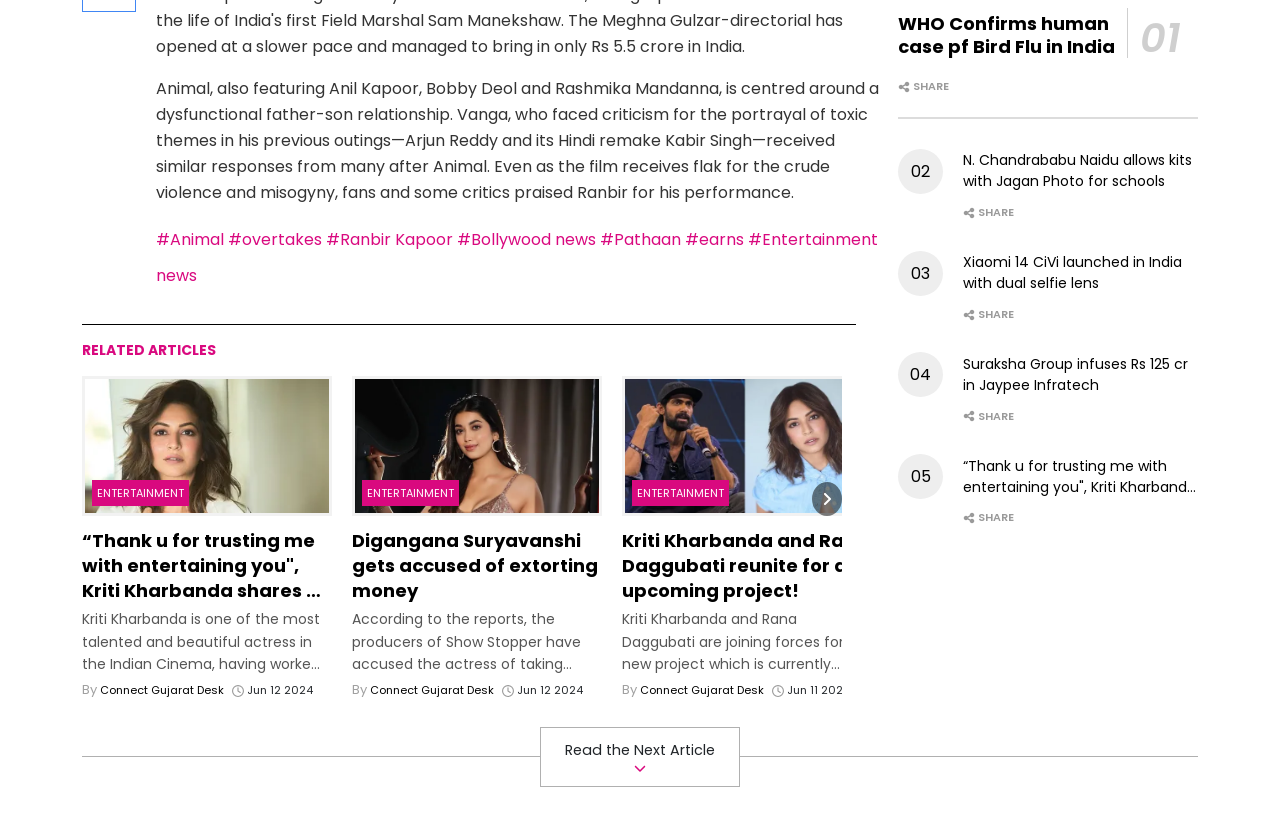Could you highlight the region that needs to be clicked to execute the instruction: "Click on the 'Entertainment' link"?

[0.283, 0.58, 0.359, 0.612]